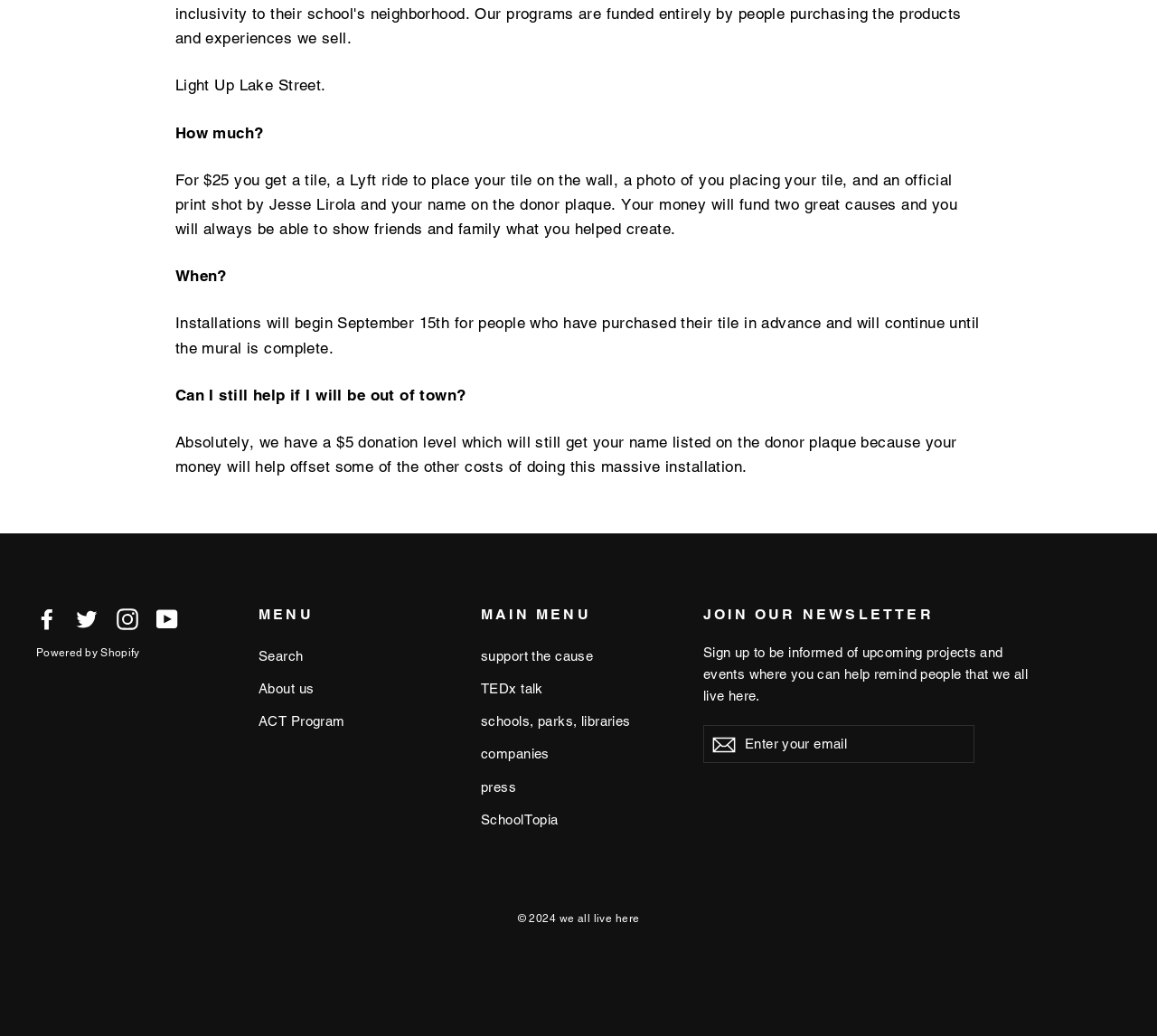Use a single word or phrase to answer the question: 
What can you do on this website?

Support a cause